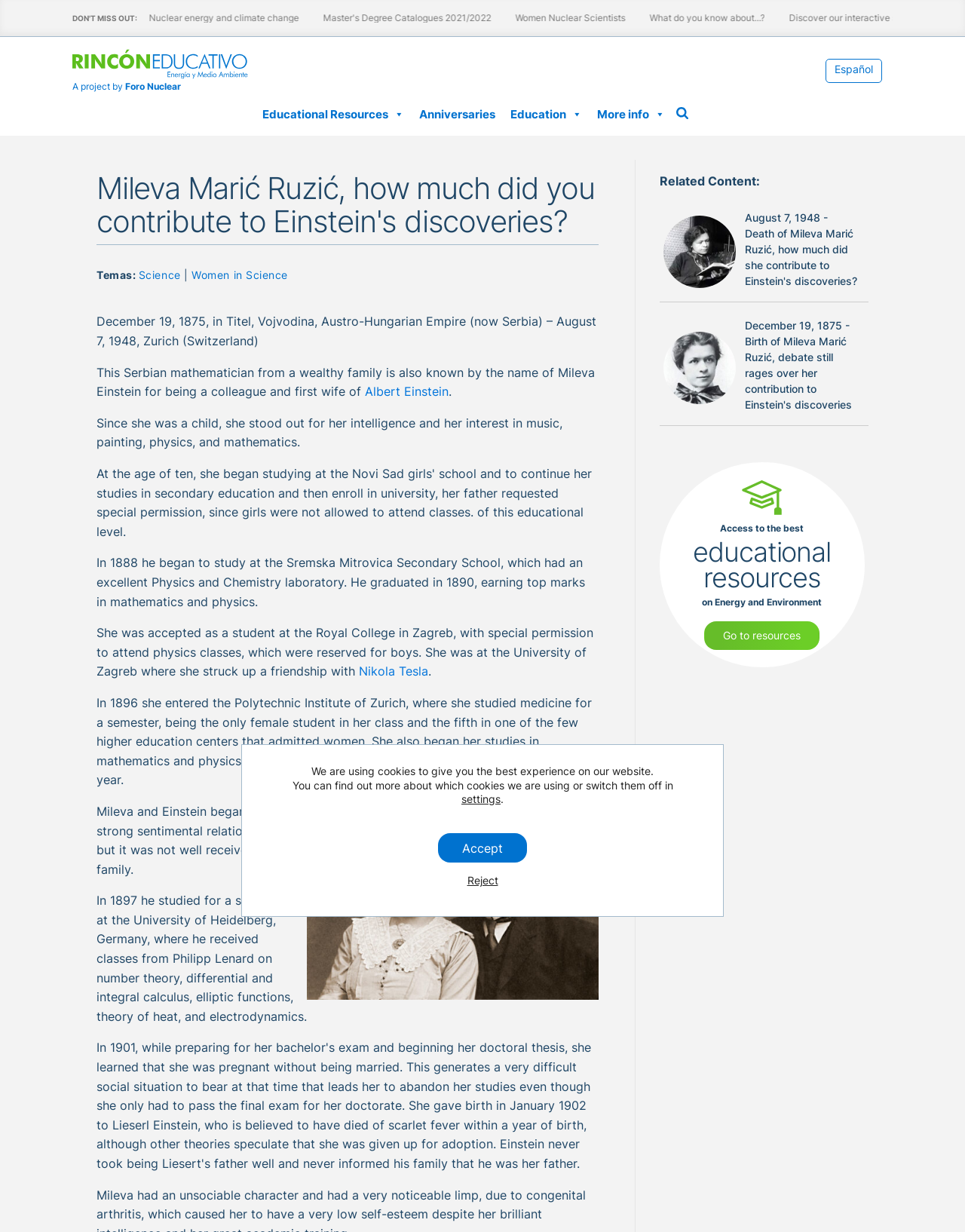Point out the bounding box coordinates of the section to click in order to follow this instruction: "Explore the Master's Degree Catalogues for 2021/2022".

[0.312, 0.01, 0.486, 0.019]